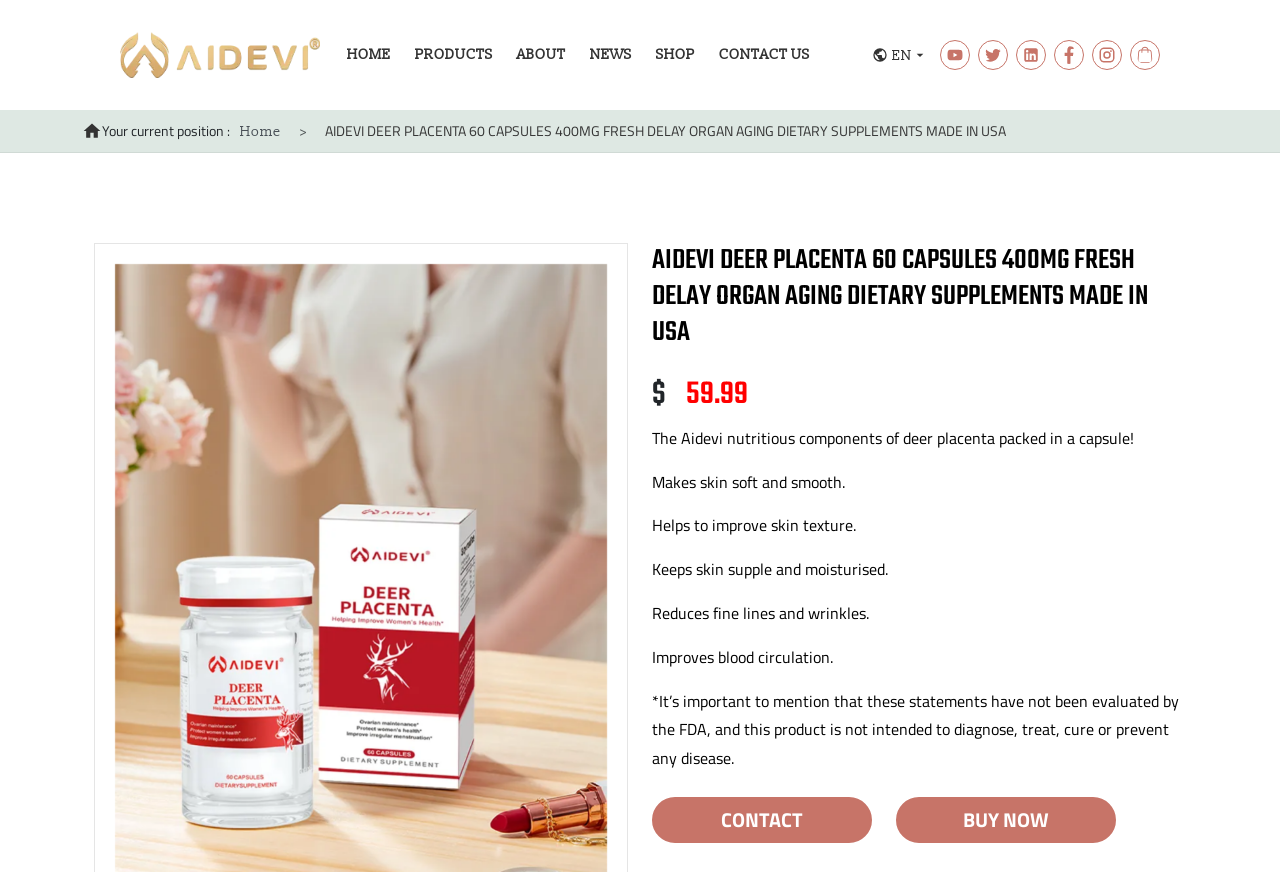Identify the bounding box coordinates necessary to click and complete the given instruction: "View the Legacy Photos".

None